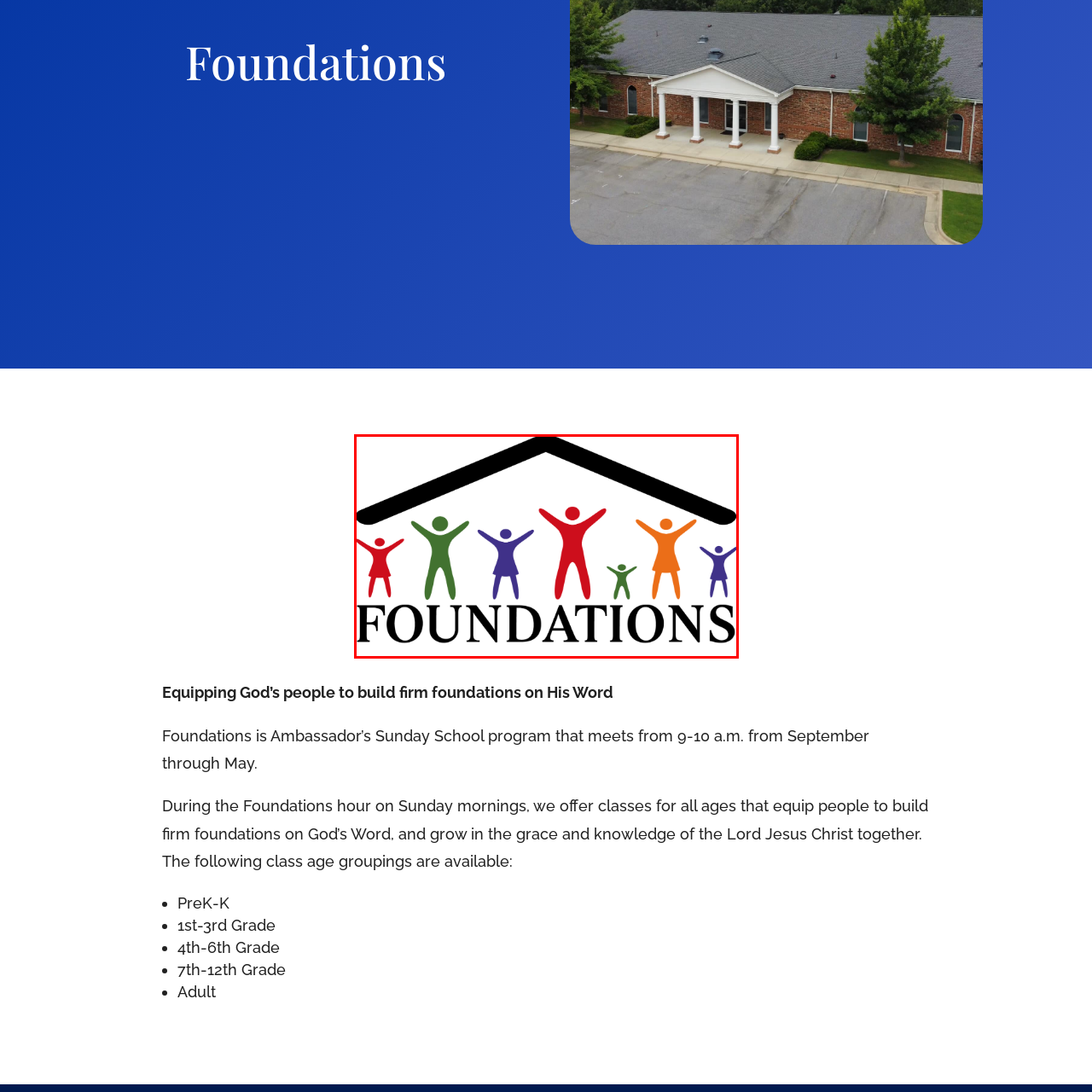What is the significance of the multiple colors?
Pay attention to the image within the red bounding box and answer using just one word or a concise phrase.

Inclusivity and diversity